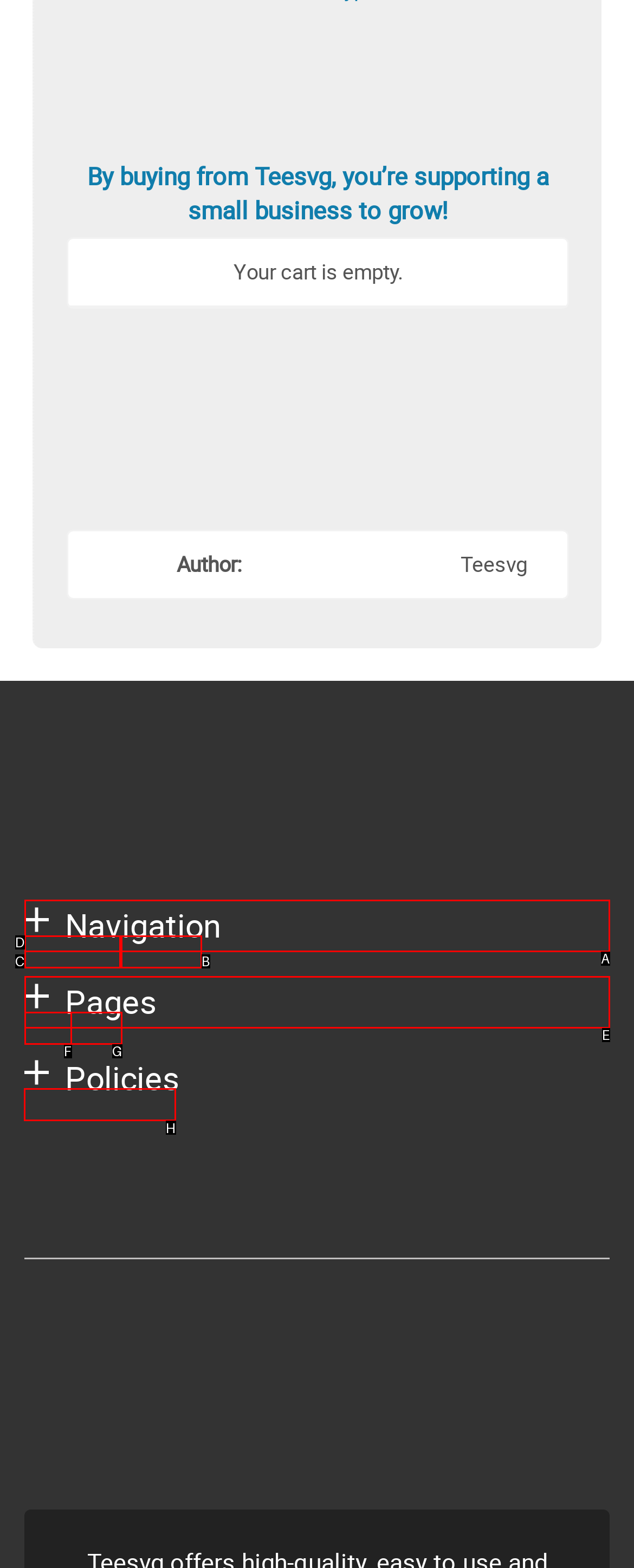From the available options, which lettered element should I click to complete this task: Read the 'Privacy Policy'?

H